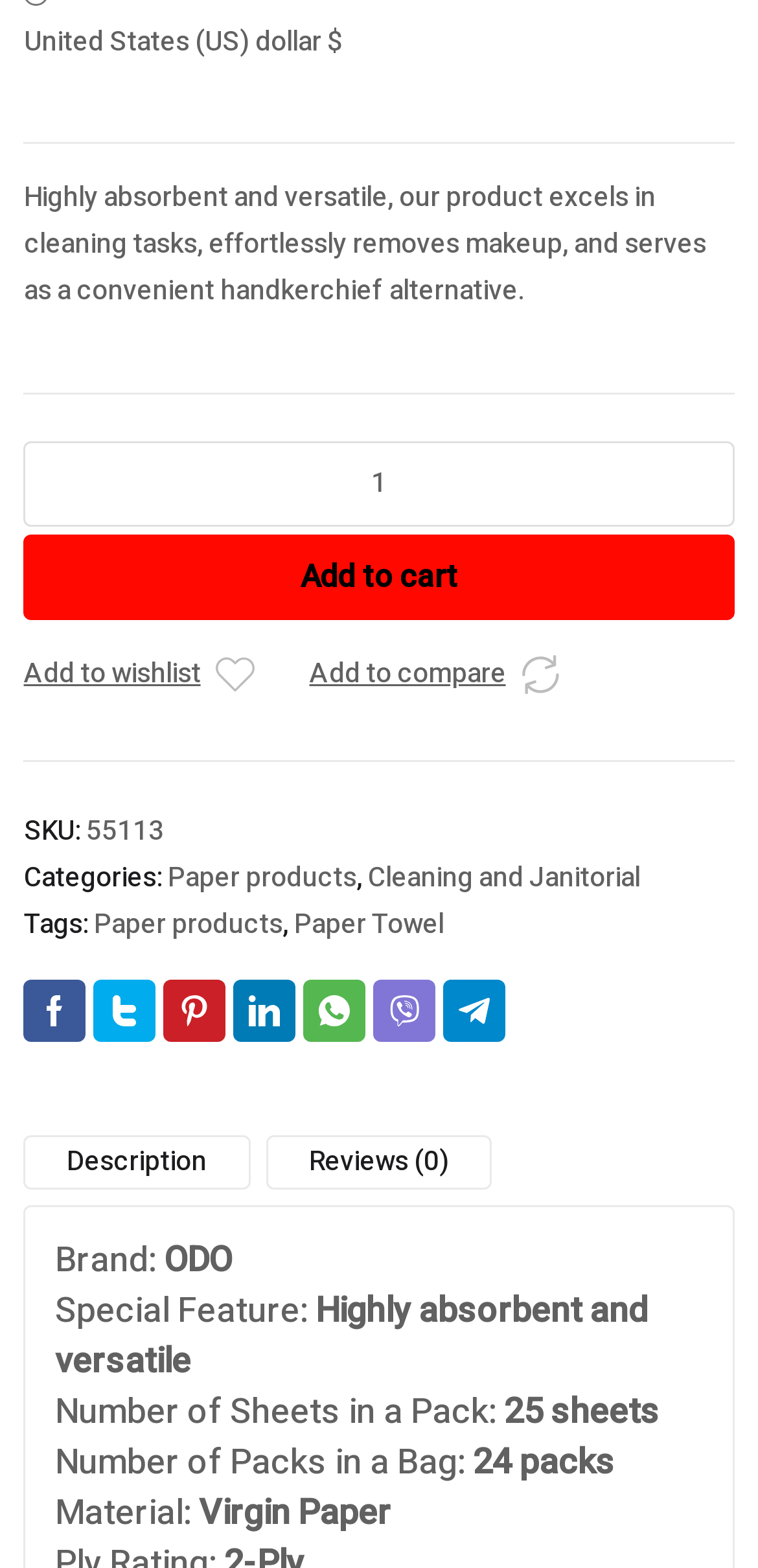Please specify the bounding box coordinates of the area that should be clicked to accomplish the following instruction: "Change product quantity". The coordinates should consist of four float numbers between 0 and 1, i.e., [left, top, right, bottom].

[0.031, 0.281, 0.969, 0.335]